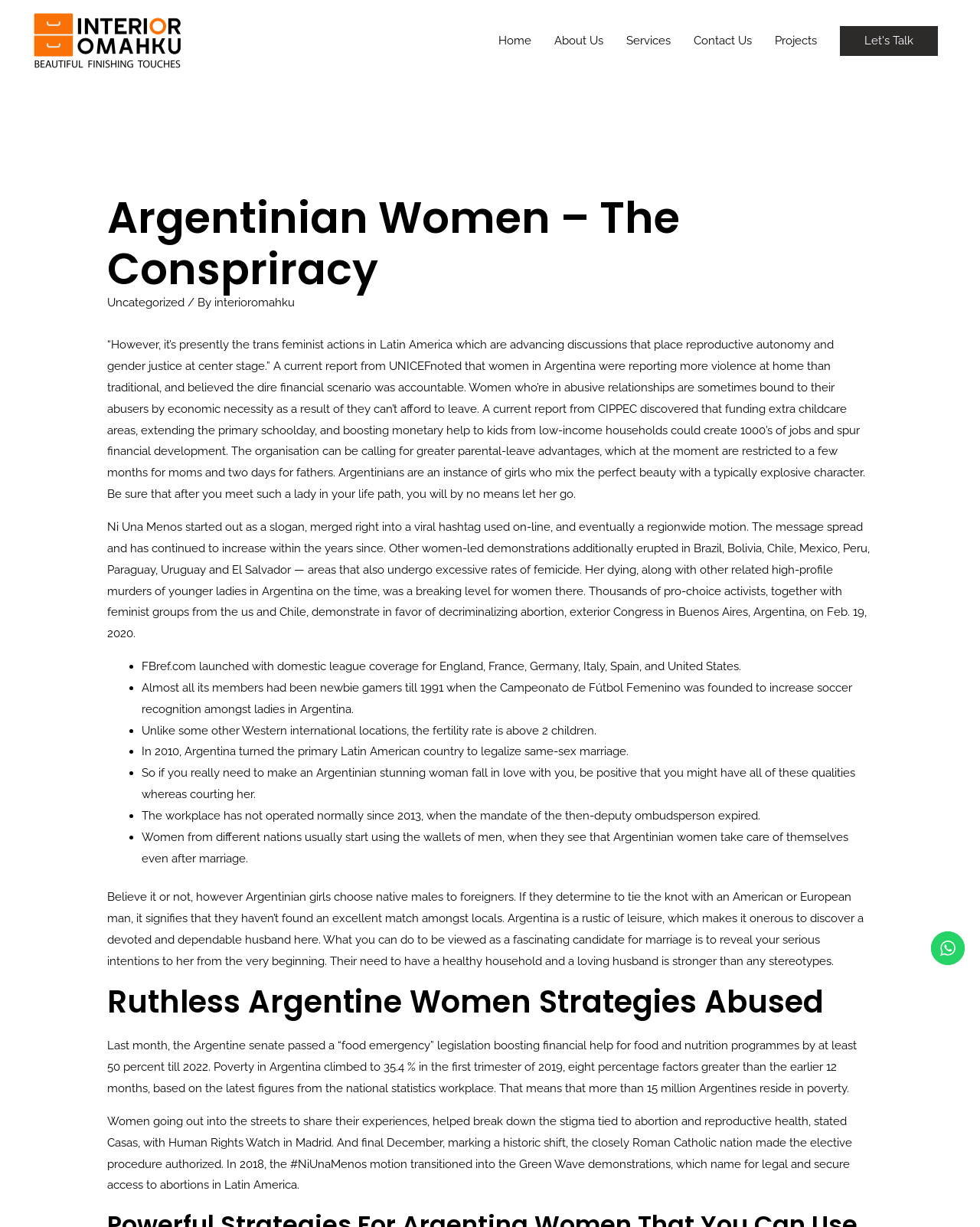Can you give a detailed response to the following question using the information from the image? What is the current fertility rate in Argentina?

The question is asking about the current fertility rate in Argentina. From the webpage, we can find the text 'Unlike some other Western countries, the fertility rate is above 2 children.' Therefore, the answer is above 2 children.